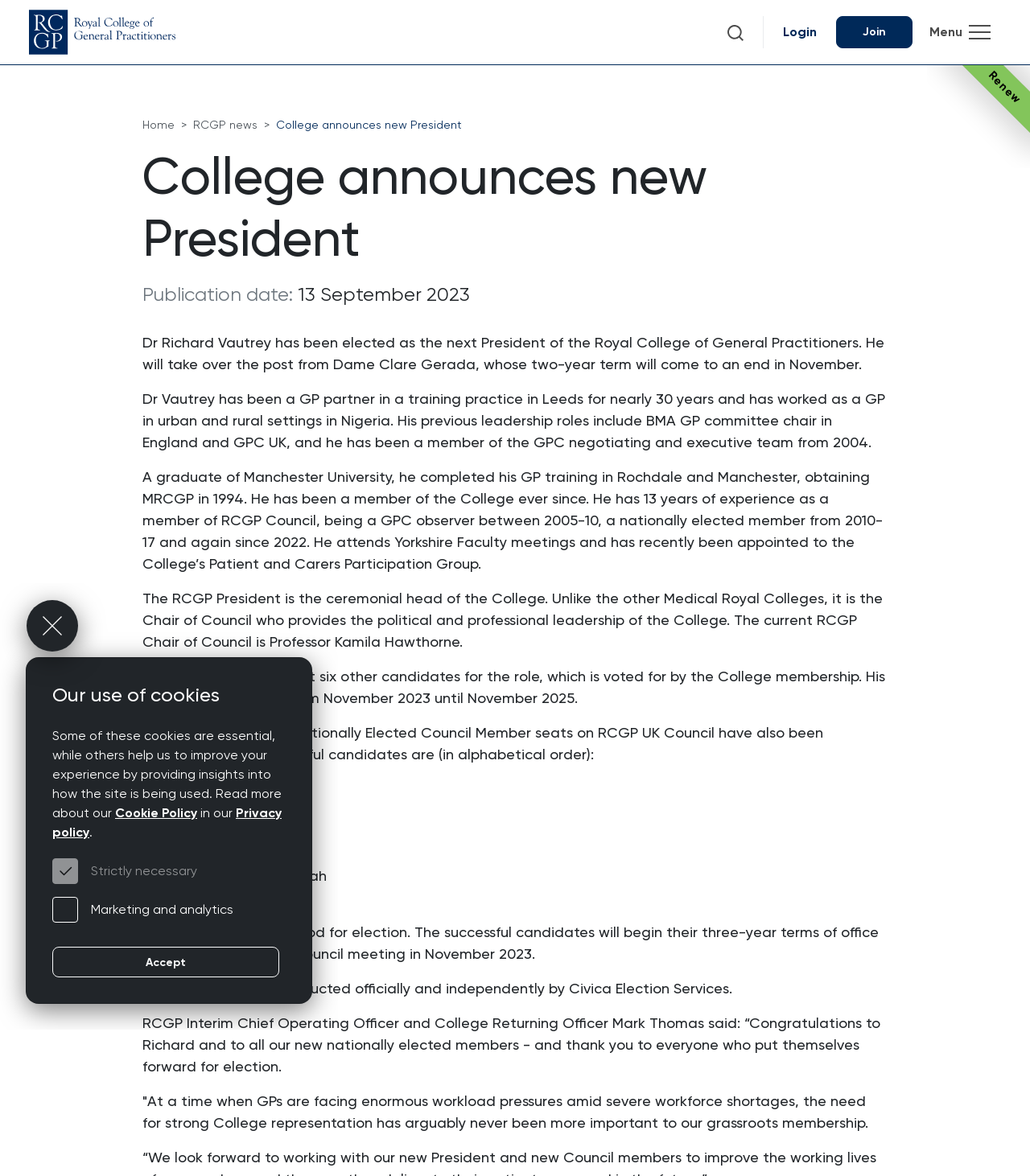Provide a brief response using a word or short phrase to this question:
What is the current RCGP Chair of Council?

Professor Kamila Hawthorne